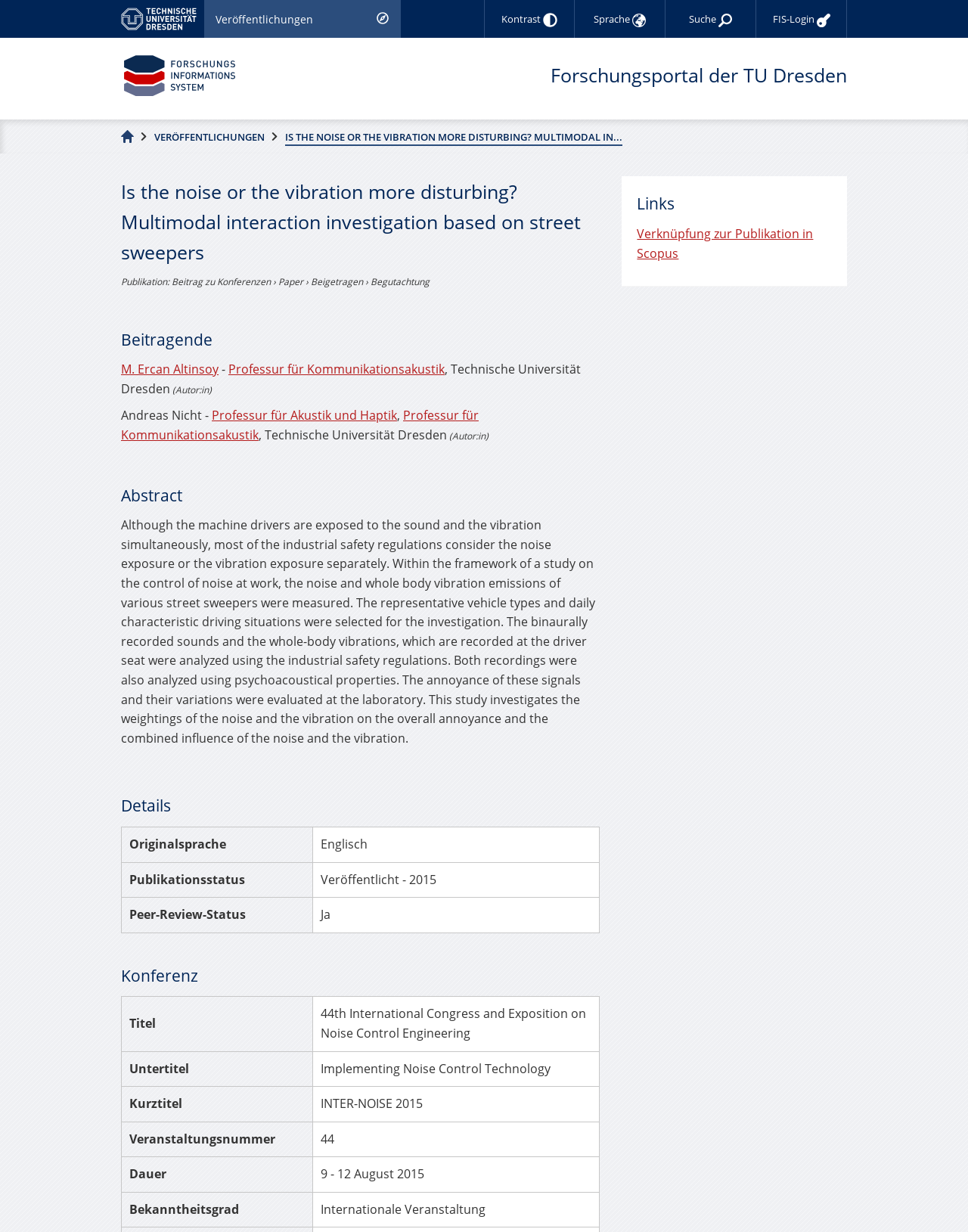Who are the authors of the publication?
Provide a detailed and well-explained answer to the question.

The authors of the publication can be found in the section 'Beitragende' where it lists 'M. Ercan Altinsoy' and 'Andreas Nicht' as the authors.